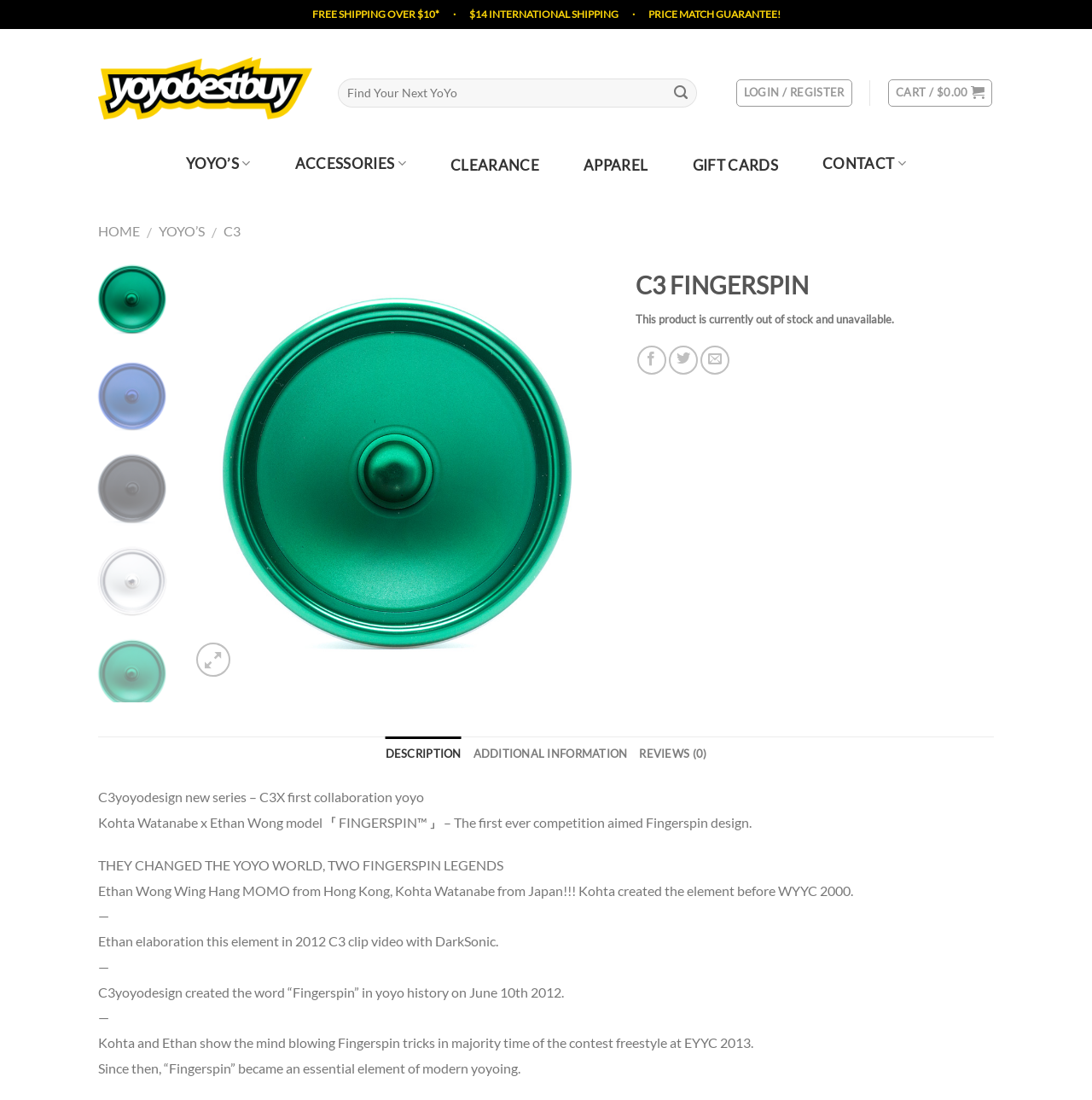Please provide a one-word or phrase answer to the question: 
Who are the two Fingerspin legends?

Ethan Wong and Kohta Watanabe